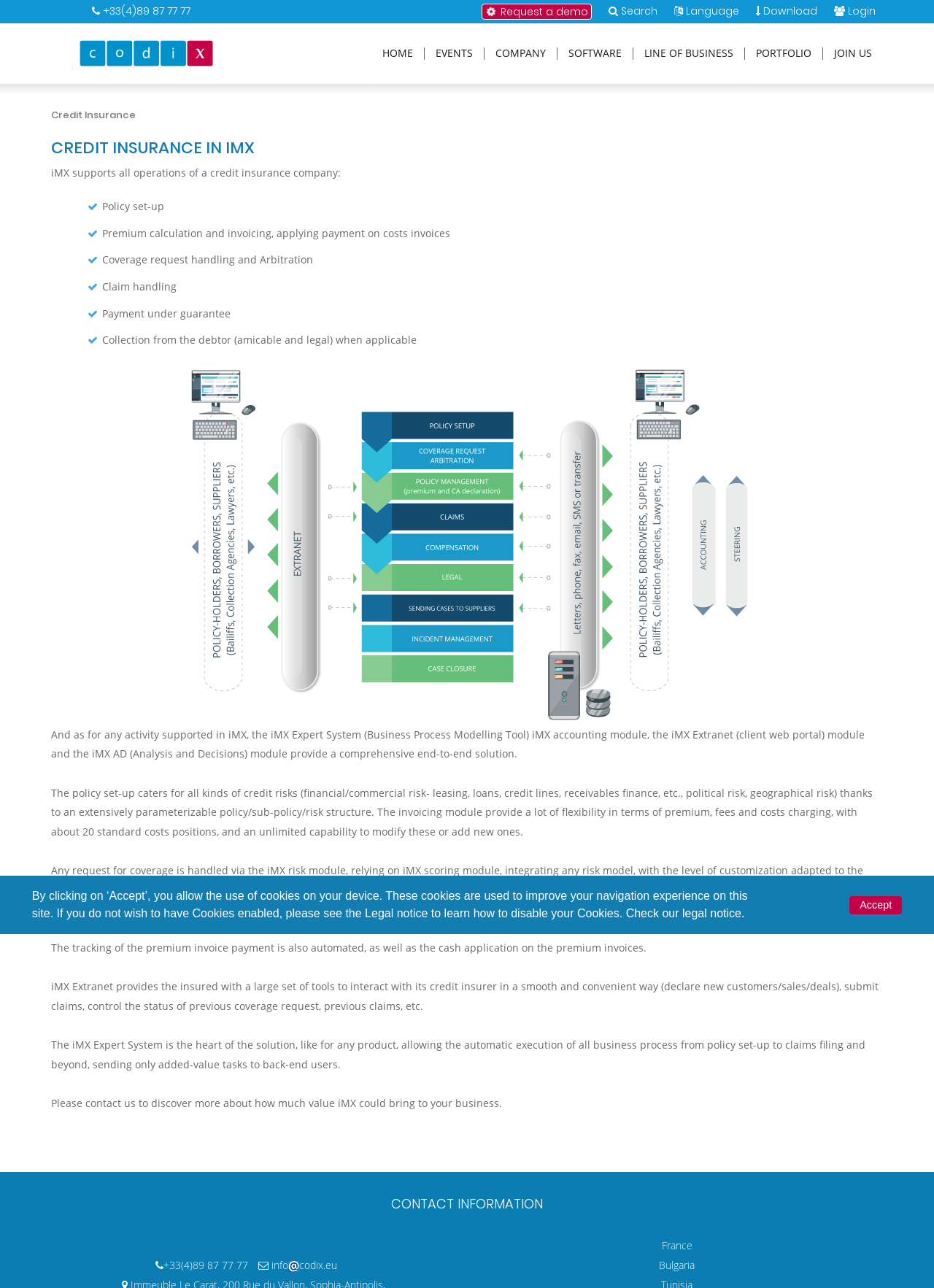Using the provided element description "Company", determine the bounding box coordinates of the UI element.

[0.519, 0.037, 0.597, 0.046]